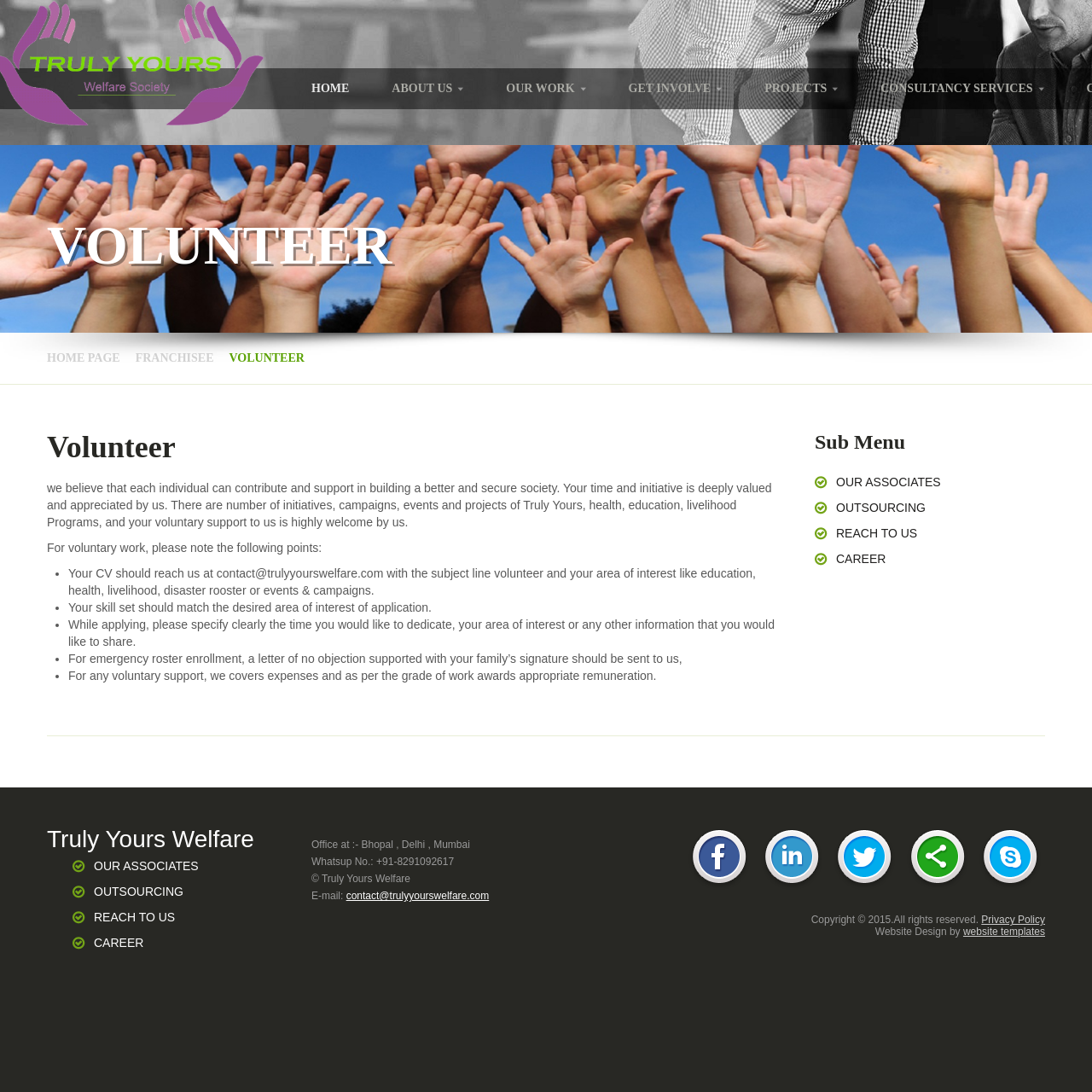Please identify the bounding box coordinates of the region to click in order to complete the task: "Click HOME". The coordinates must be four float numbers between 0 and 1, specified as [left, top, right, bottom].

[0.277, 0.062, 0.328, 0.1]